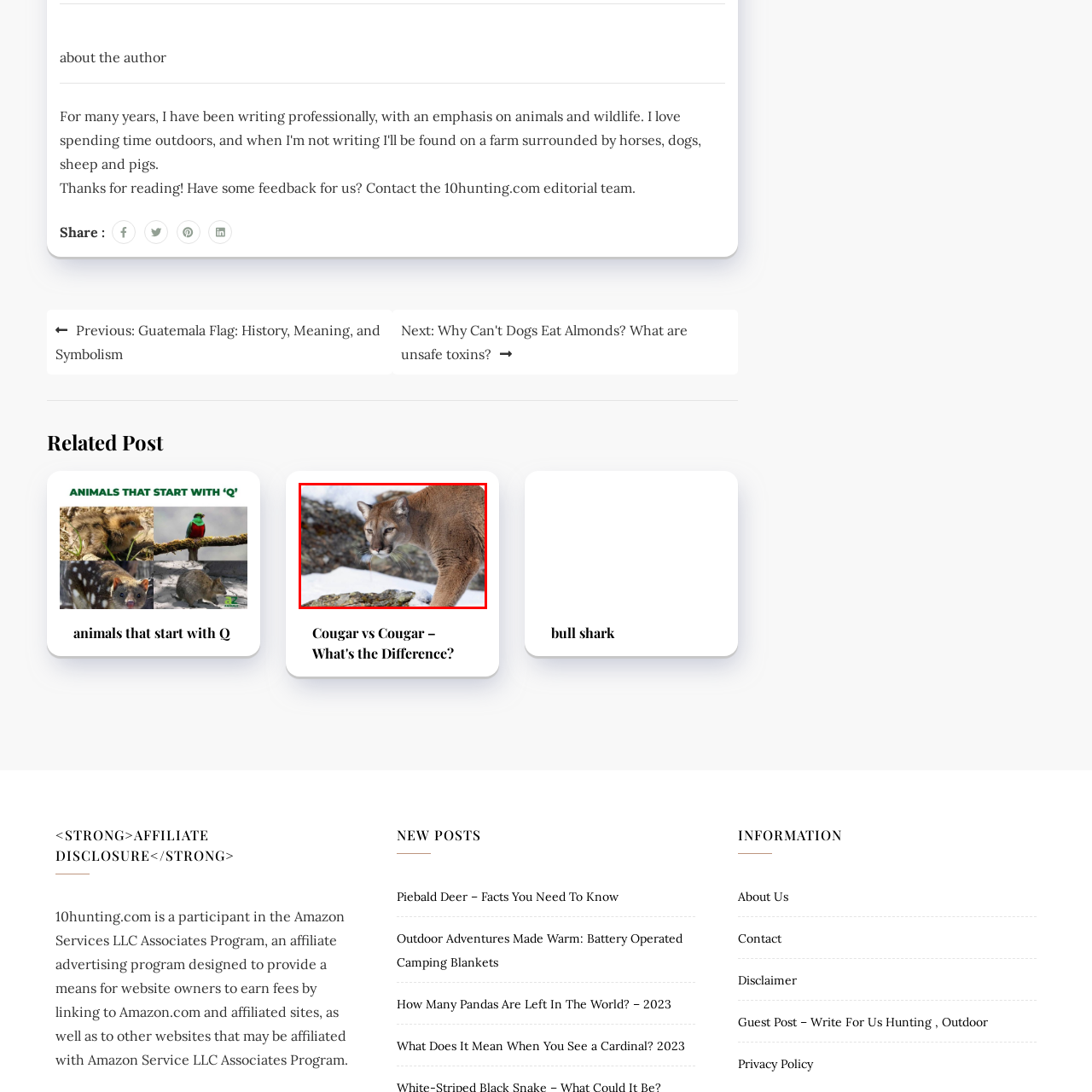What is the cougar's body type?
Analyze the image surrounded by the red bounding box and answer the question in detail.

The caption describes the cougar's body as sleek, implying that it has a slender and agile physique, which is suitable for its role as an apex predator.